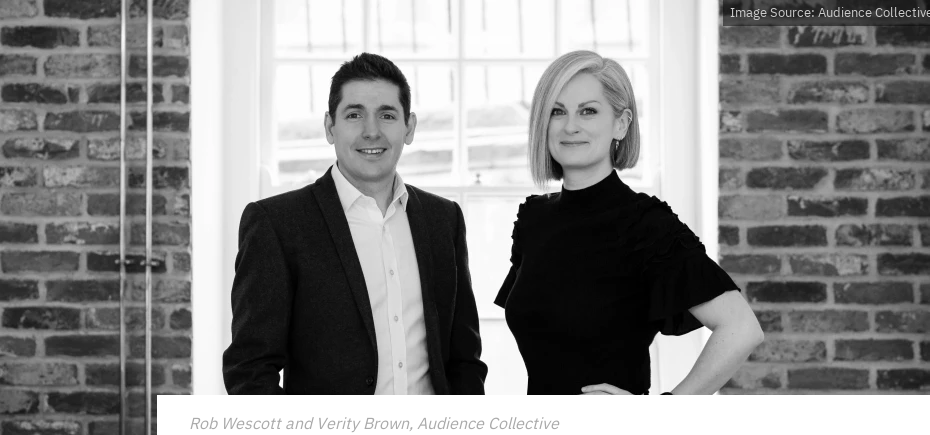Please give a succinct answer to the question in one word or phrase:
What is the location of Audience Collective?

Leeds